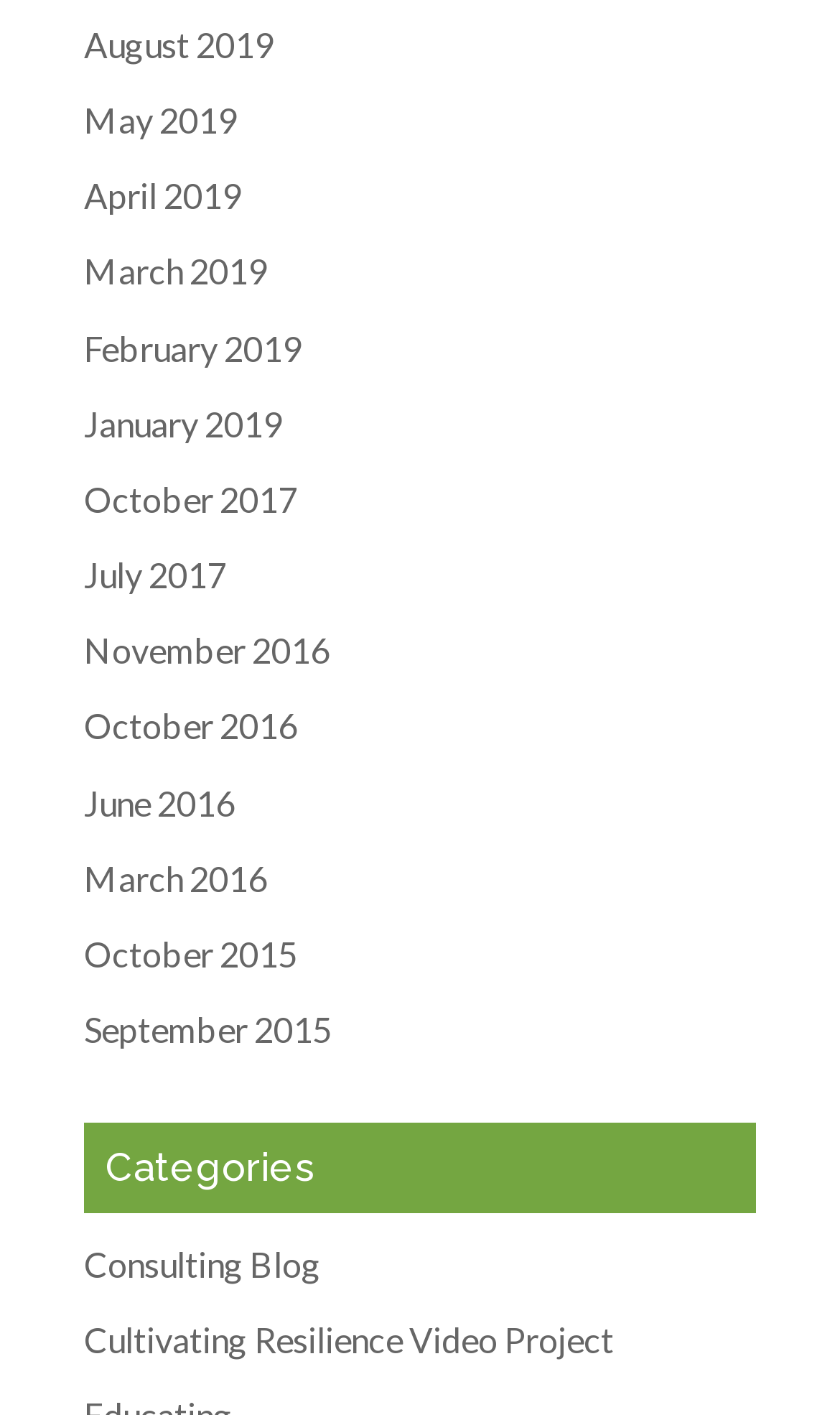Provide the bounding box coordinates of the UI element that matches the description: "income tax lien".

None